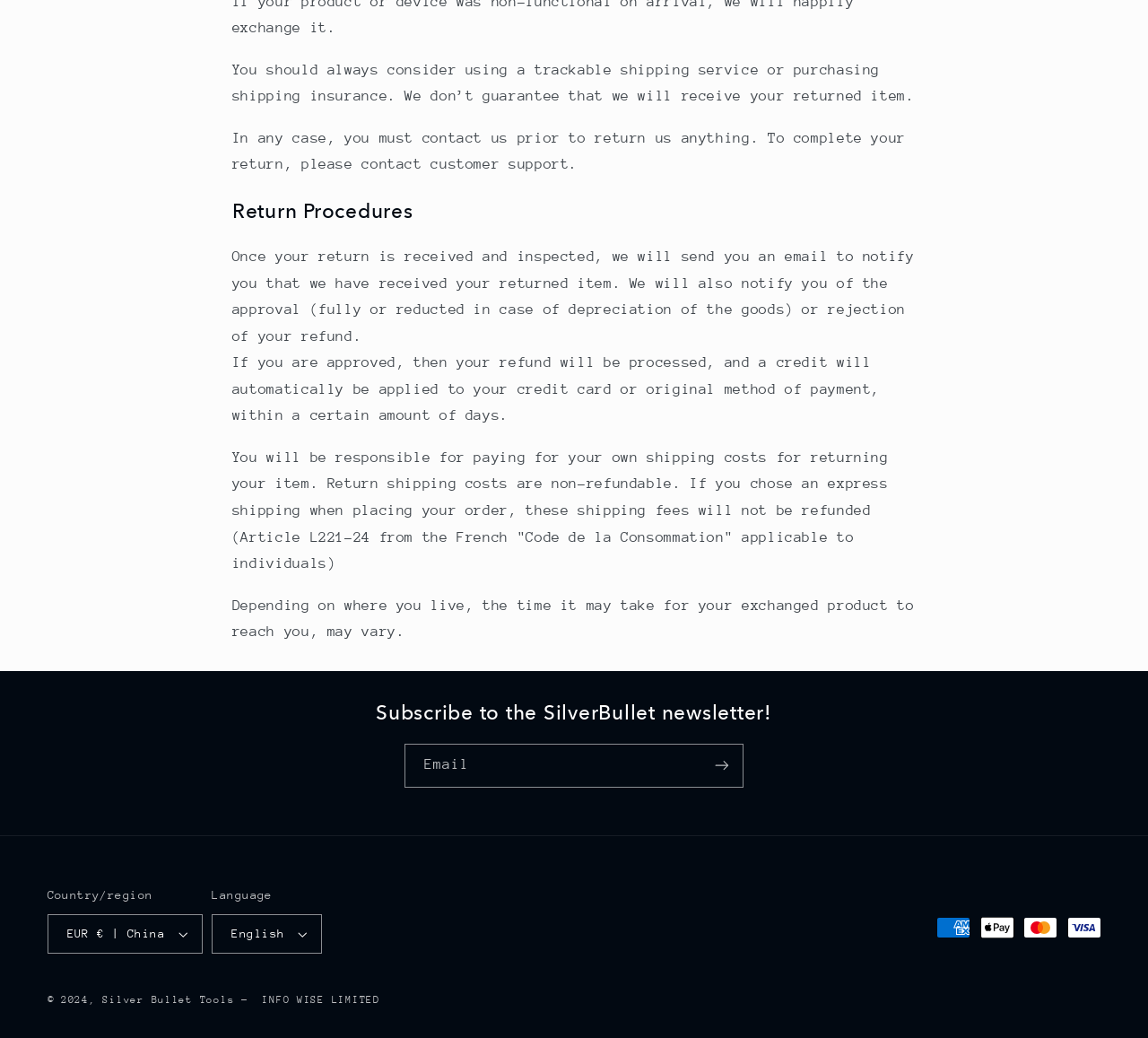What is the purpose of the 'Subscribe to the SilverBullet newsletter!' section?
Using the image provided, answer with just one word or phrase.

To subscribe to newsletter